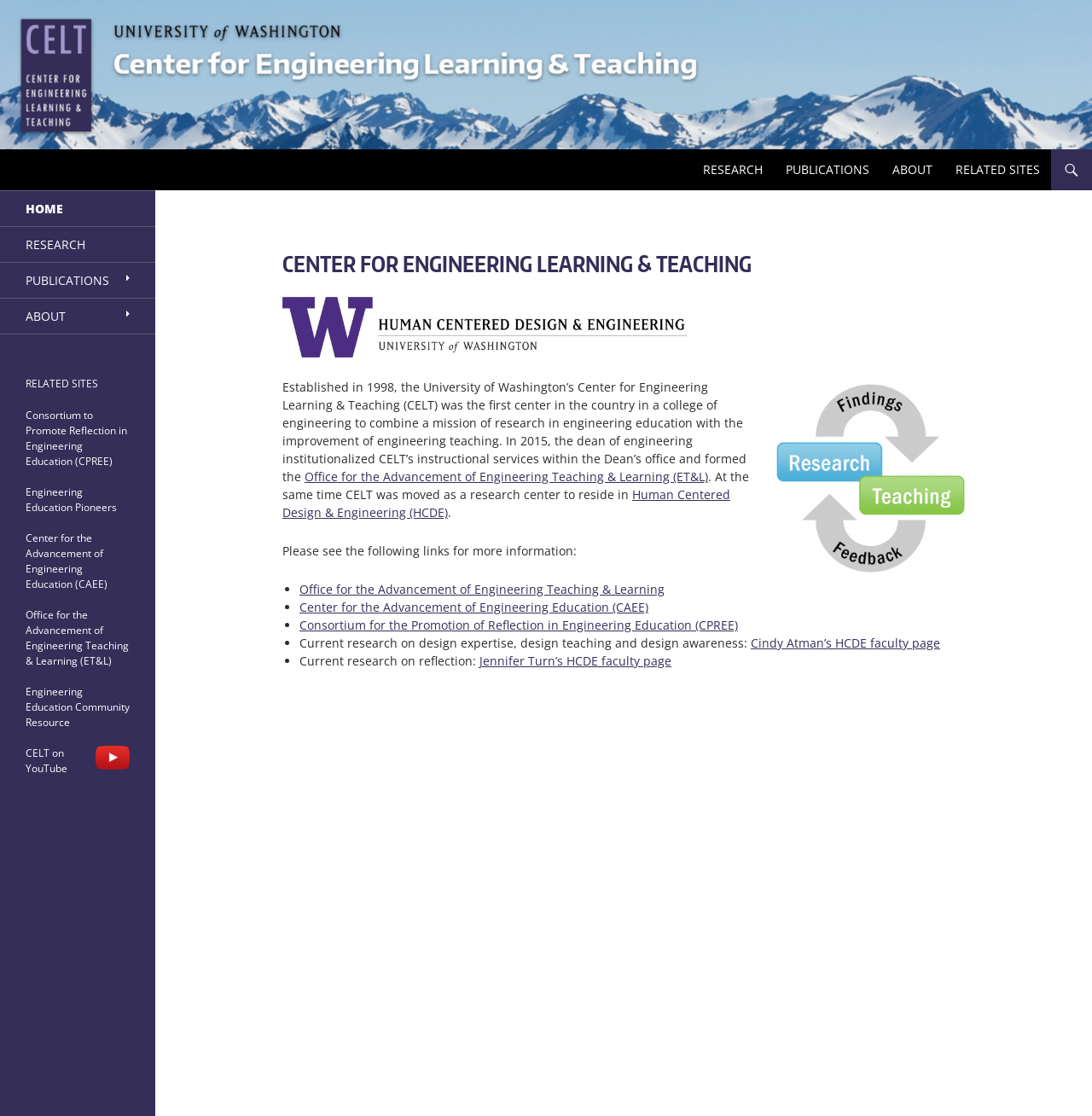Using the information in the image, give a comprehensive answer to the question: 
What is the main purpose of the Center for Engineering Learning & Teaching?

Based on the webpage content, the Center for Engineering Learning & Teaching (CELT) was established to combine research in engineering education with the improvement of engineering teaching, as stated in the paragraph 'Established in 1998, the University of Washington’s Center for Engineering Learning & Teaching (CELT) was the first center in the country in a college of engineering to combine a mission of research in engineering education with the improvement of engineering teaching.'